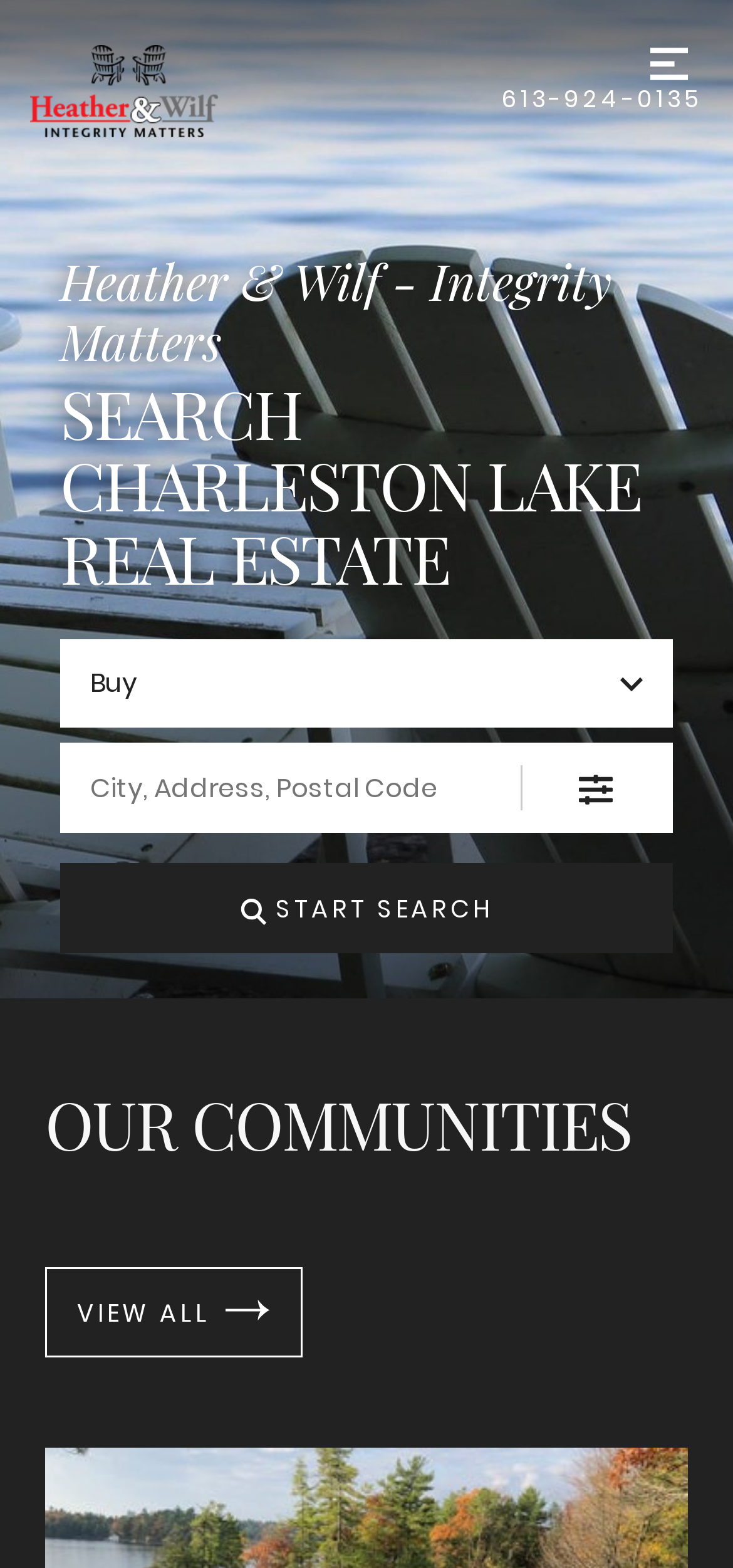What is the purpose of the 'Start Search' button?
Answer the question with a detailed explanation, including all necessary information.

I inferred the purpose of the 'Start Search' button by its location next to the search bar and the 'Filters' button, suggesting that it is the action button to initiate the search process.